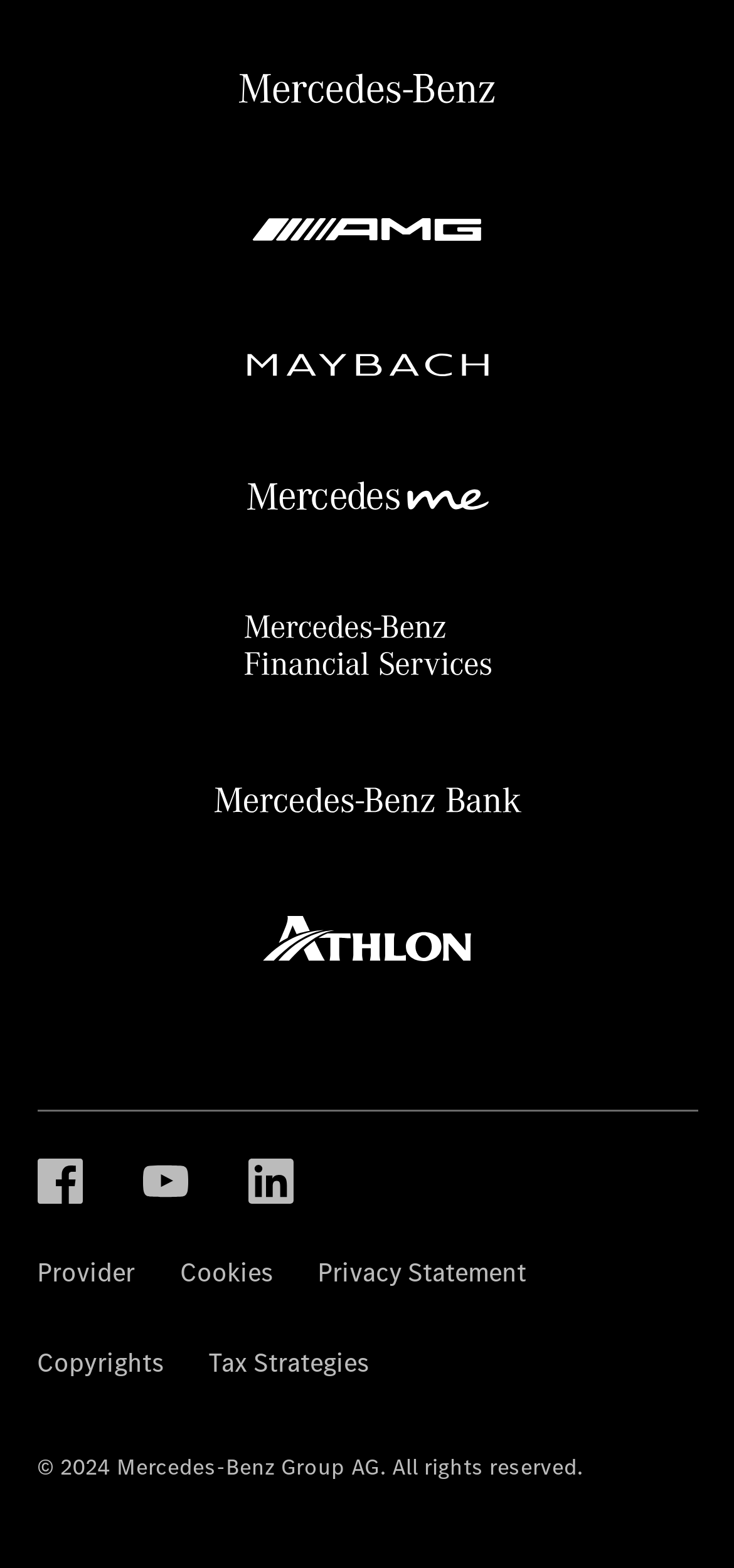Determine the bounding box for the UI element described here: "alt="Mercedes-Benz Bank Logo"".

[0.291, 0.498, 0.709, 0.525]